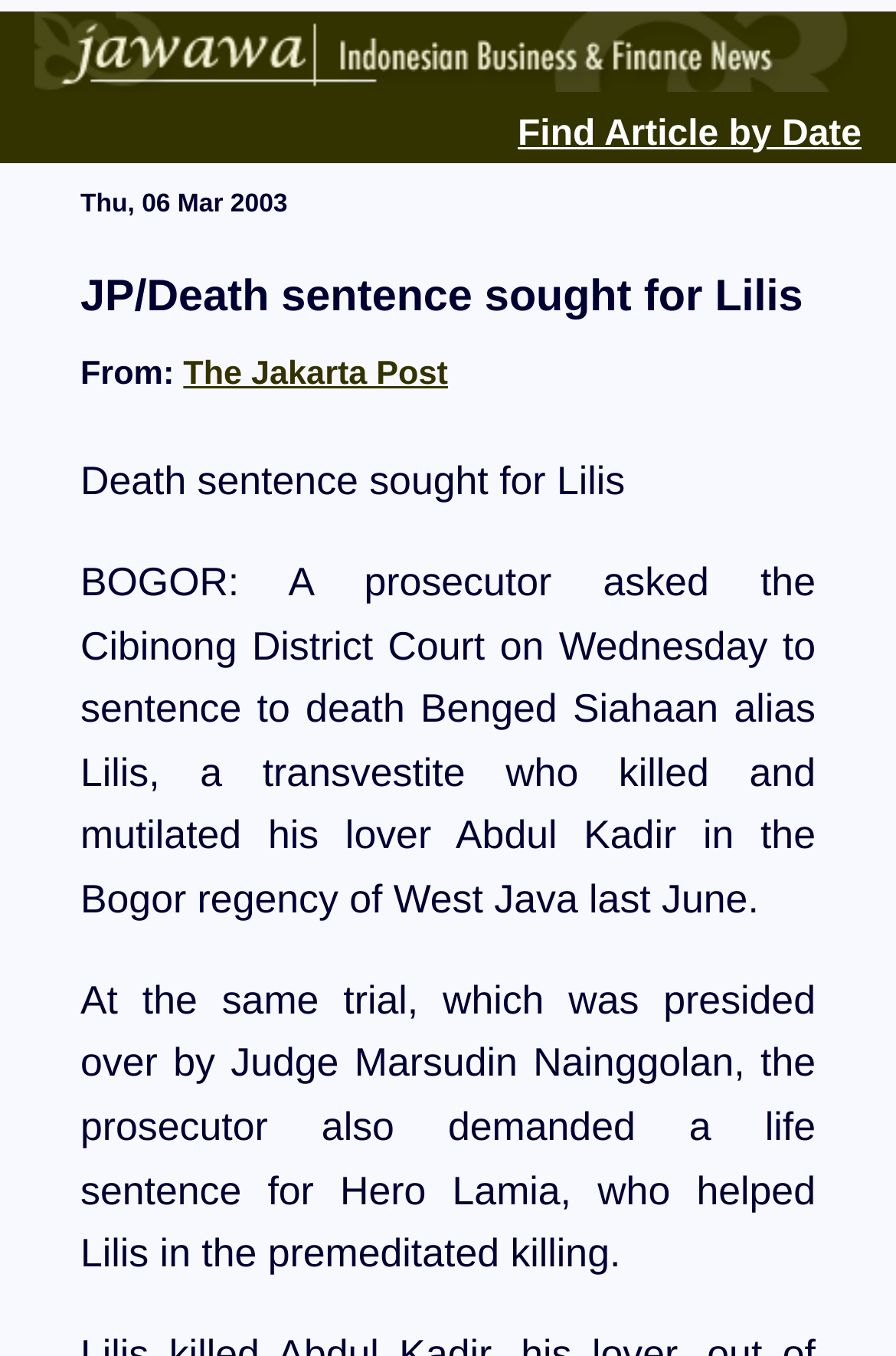What is the name of the person who helped Lilis in the killing?
Examine the image and give a concise answer in one word or a short phrase.

Hero Lamia